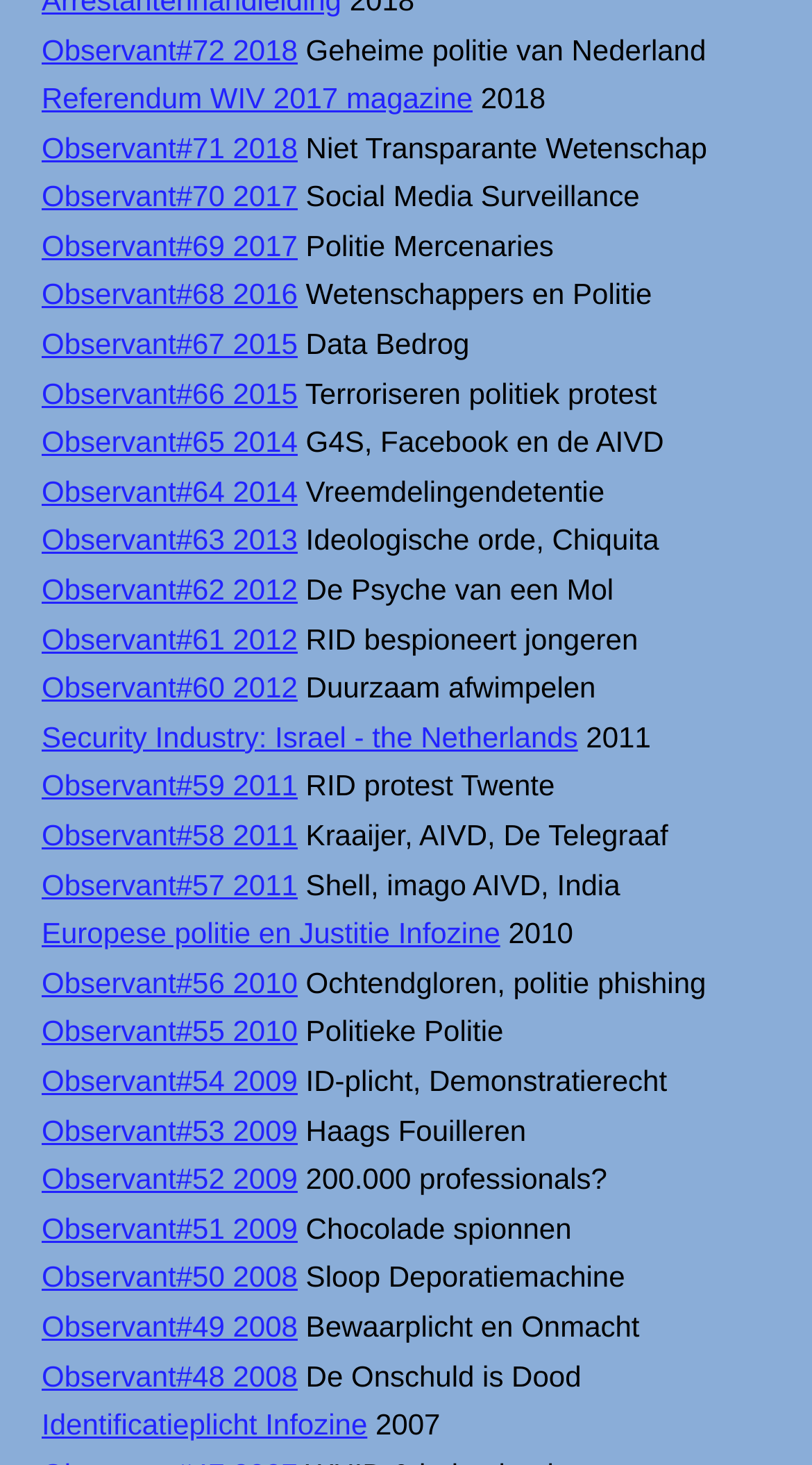Provide the bounding box coordinates of the HTML element this sentence describes: "Referendum WIV 2017 magazine".

[0.051, 0.056, 0.582, 0.078]